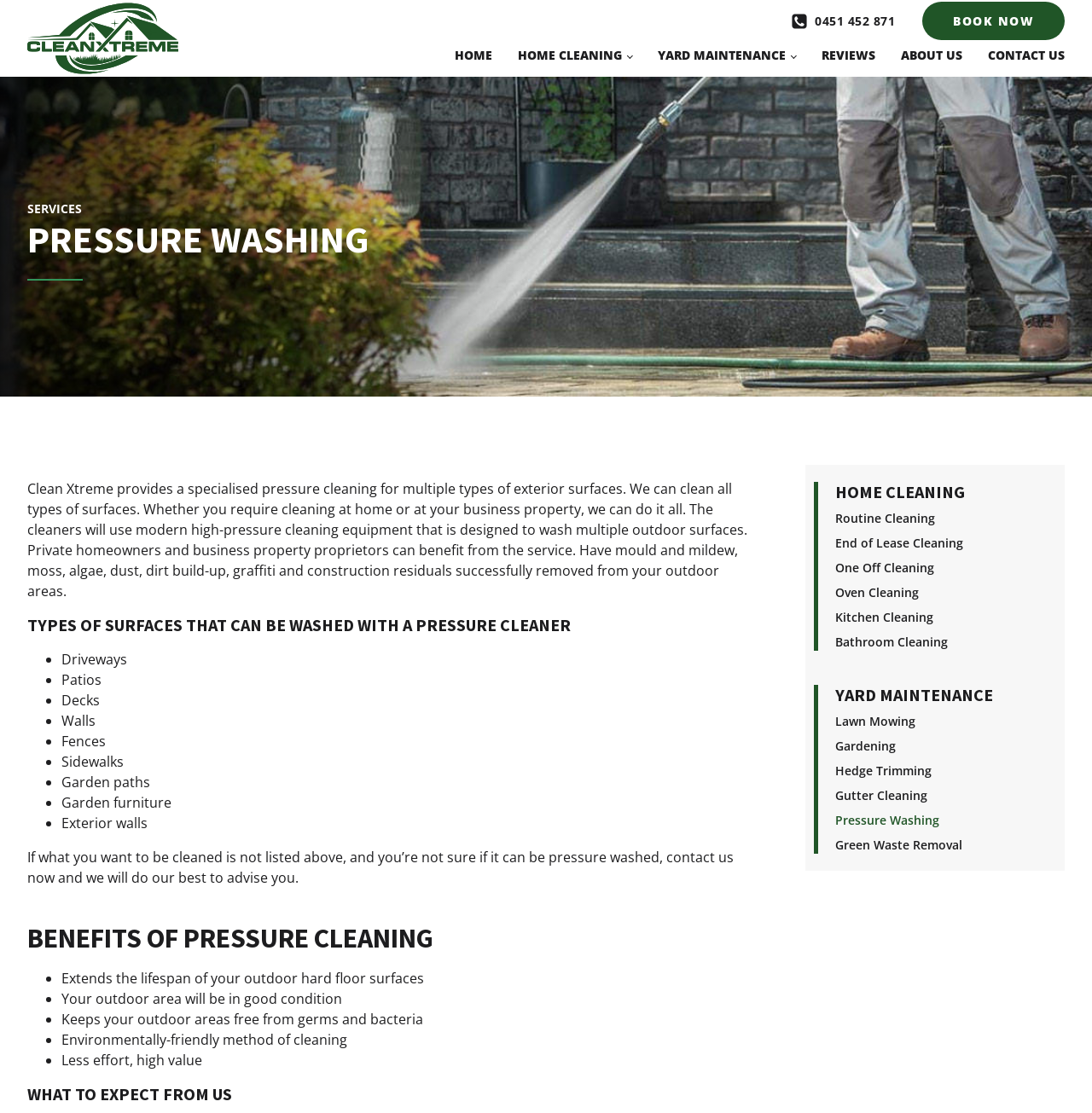Please identify the bounding box coordinates of the element I need to click to follow this instruction: "Navigate to the 'HOME CLEANING' page".

[0.451, 0.025, 0.579, 0.069]